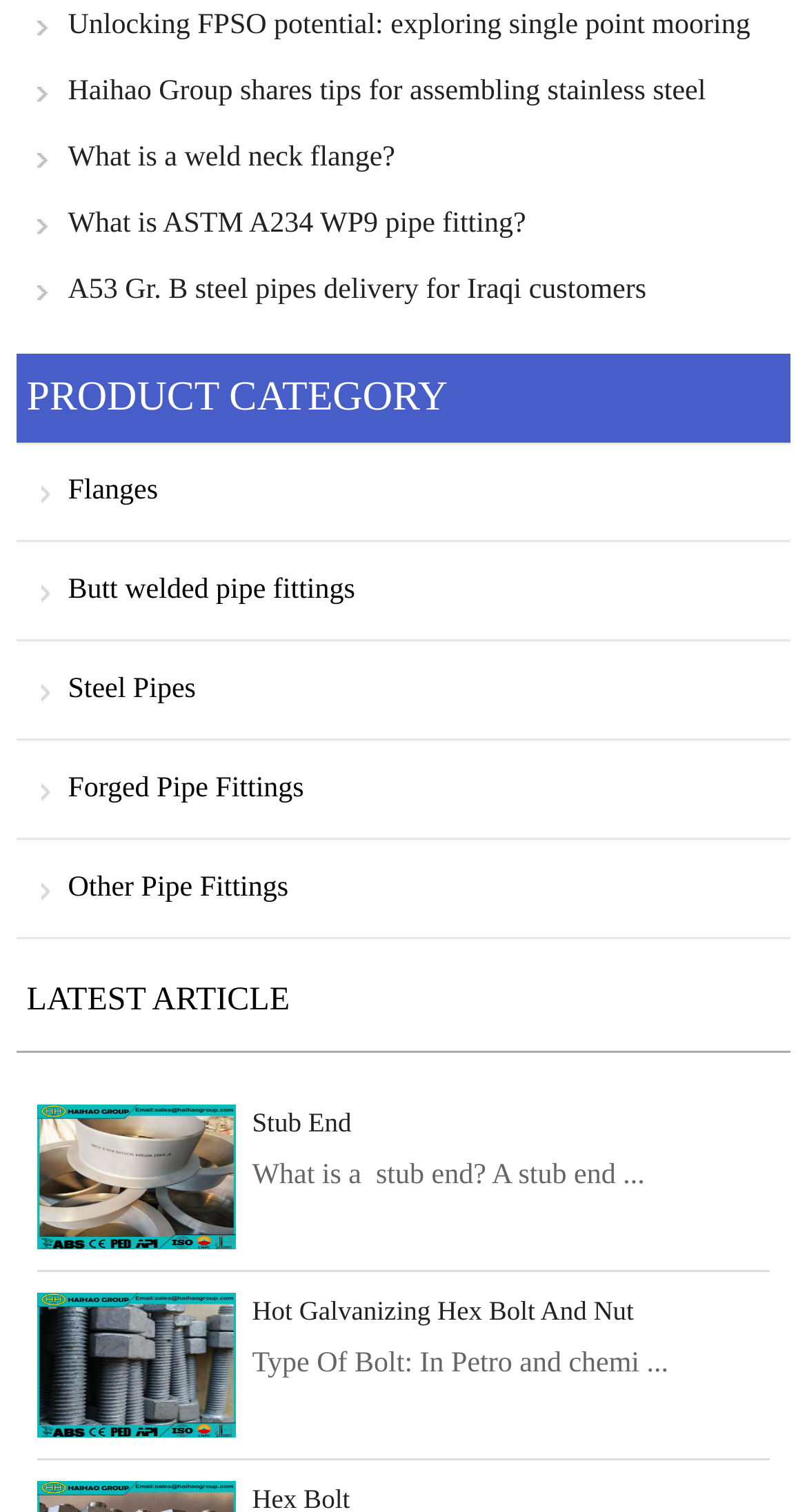How many links are there in the webpage?
Provide a well-explained and detailed answer to the question.

I can see nine links on the webpage, five of which are under the 'PRODUCT CATEGORY' heading, and four of which are links to articles under the 'LATEST ARTICLE' heading.